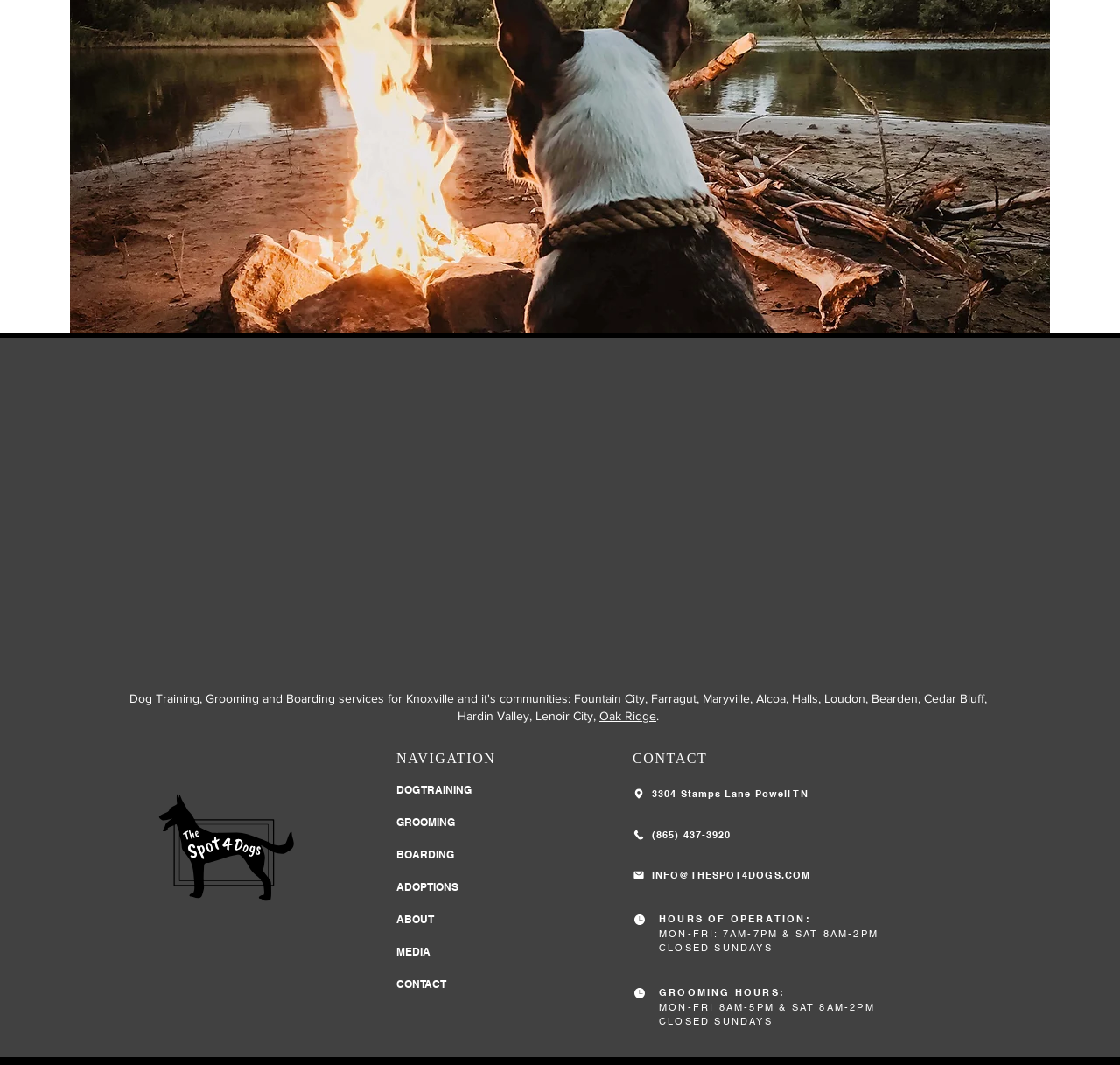What services are offered by The Spot 4 Dogs?
Could you give a comprehensive explanation in response to this question?

The services offered by The Spot 4 Dogs are listed in the navigation menu, which is located at the top center of the webpage. The services include Dog Training, Grooming, Boarding, and Adoptions.